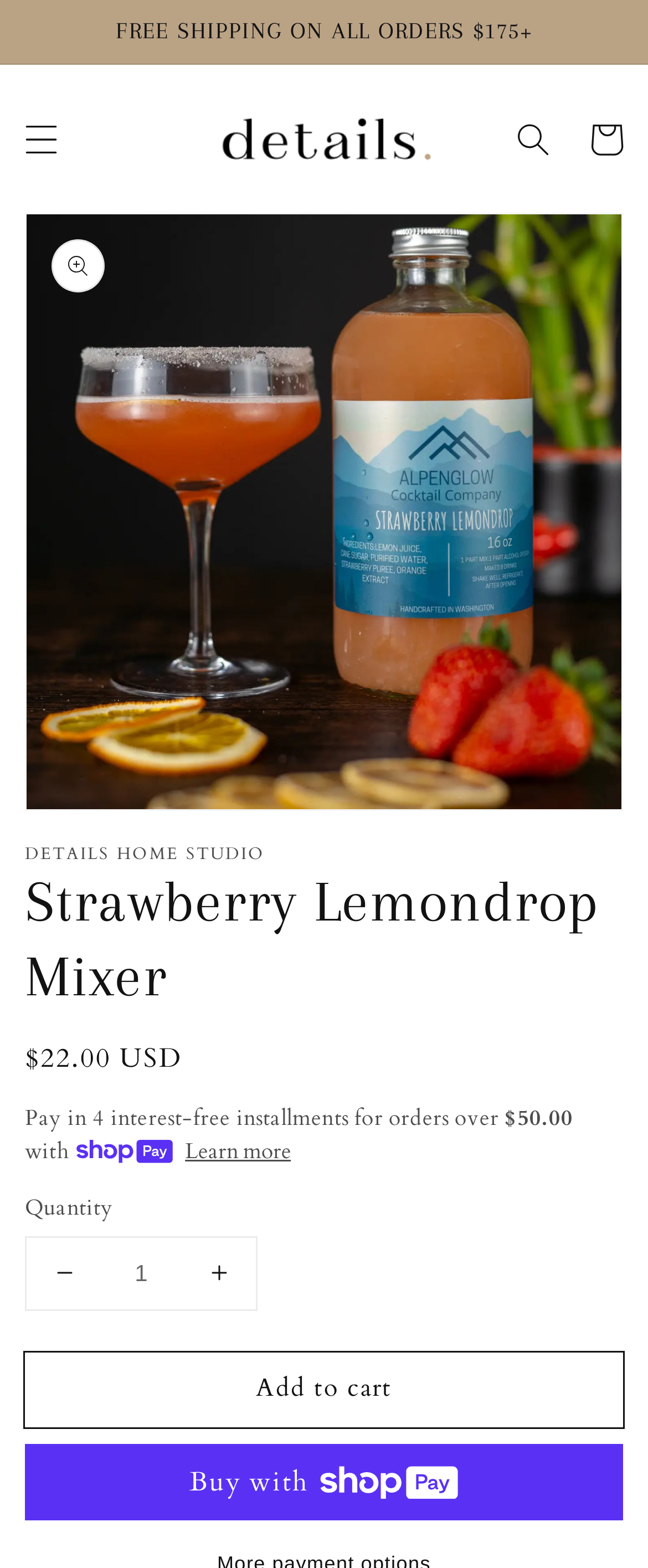Locate the bounding box coordinates of the element that should be clicked to execute the following instruction: "Search for something".

[0.767, 0.065, 0.879, 0.112]